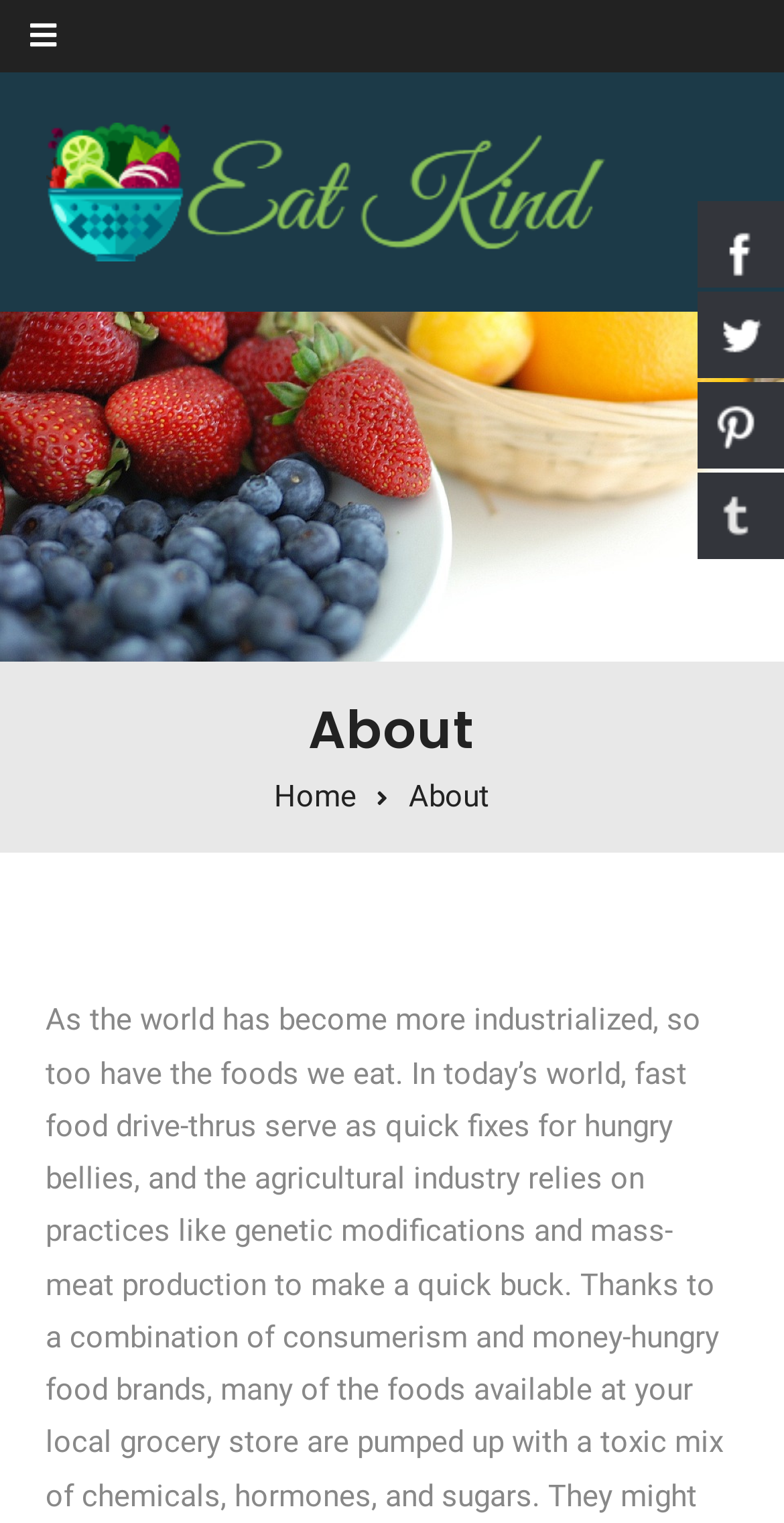Provide your answer in one word or a succinct phrase for the question: 
What is the icon represented by the link ''?

Unknown